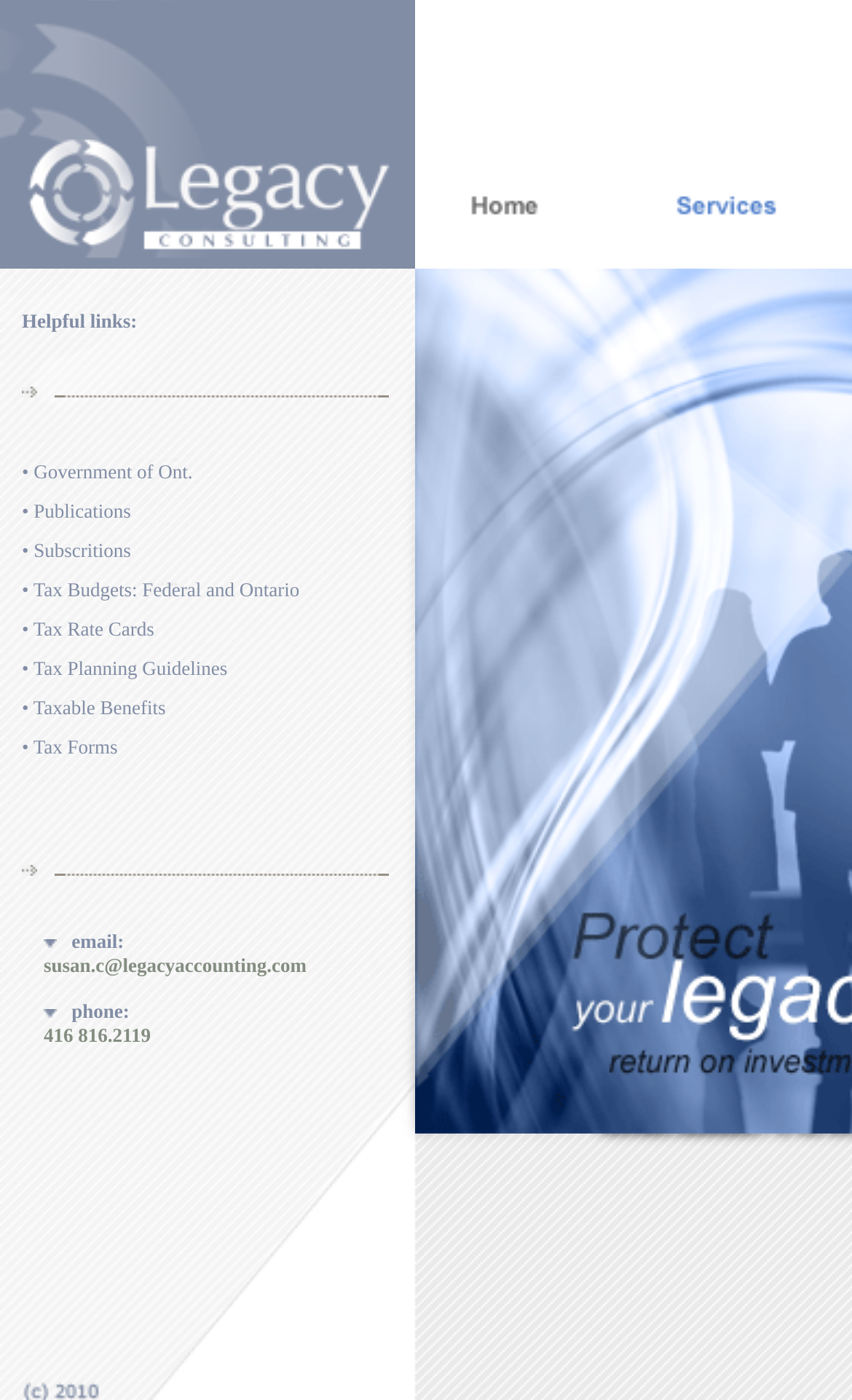Please find the bounding box for the following UI element description. Provide the coordinates in (top-left x, top-left y, bottom-right x, bottom-right y) format, with values between 0 and 1: Shop: Critterwings

None